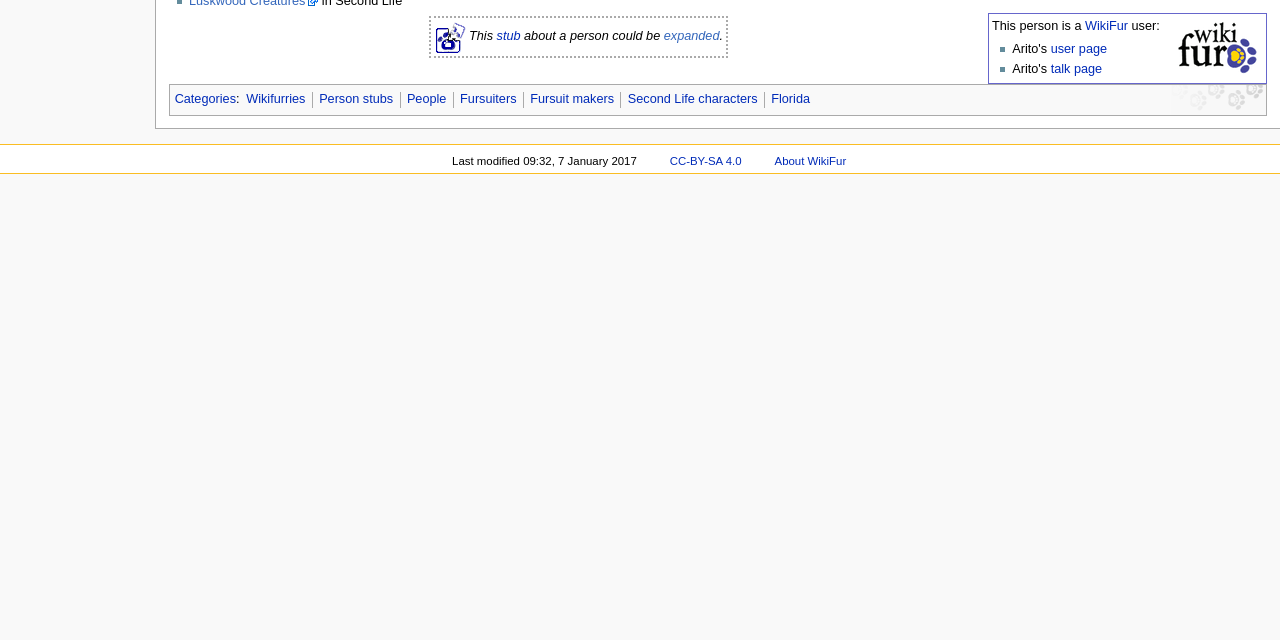Please determine the bounding box coordinates, formatted as (top-left x, top-left y, bottom-right x, bottom-right y), with all values as floating point numbers between 0 and 1. Identify the bounding box of the region described as: Second Life characters

[0.49, 0.144, 0.592, 0.166]